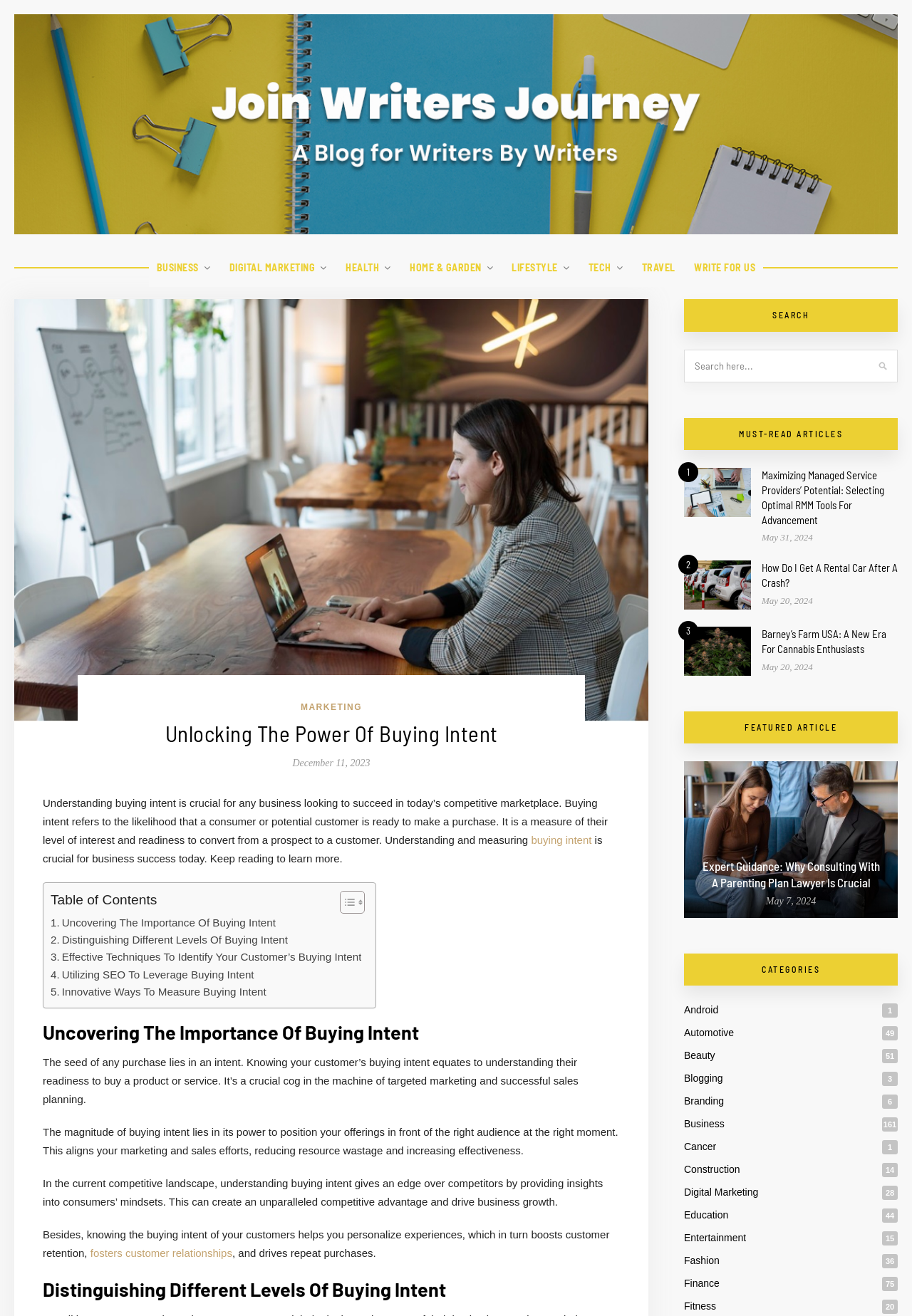Please identify the bounding box coordinates for the region that you need to click to follow this instruction: "Click on 'Join Writers Journey'".

[0.016, 0.088, 0.984, 0.098]